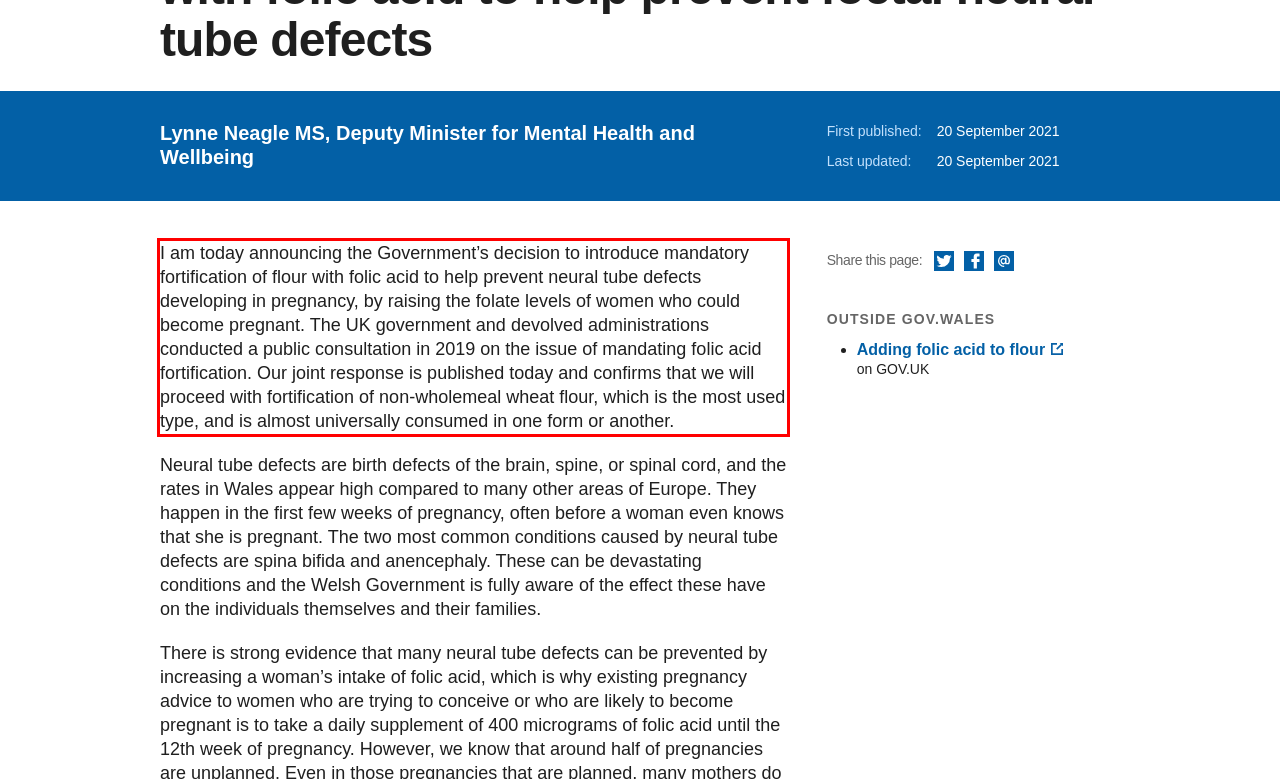Please perform OCR on the text within the red rectangle in the webpage screenshot and return the text content.

I am today announcing the Government’s decision to introduce mandatory fortification of flour with folic acid to help prevent neural tube defects developing in pregnancy, by raising the folate levels of women who could become pregnant. The UK government and devolved administrations conducted a public consultation in 2019 on the issue of mandating folic acid fortification. Our joint response is published today and confirms that we will proceed with fortification of non-wholemeal wheat flour, which is the most used type, and is almost universally consumed in one form or another.